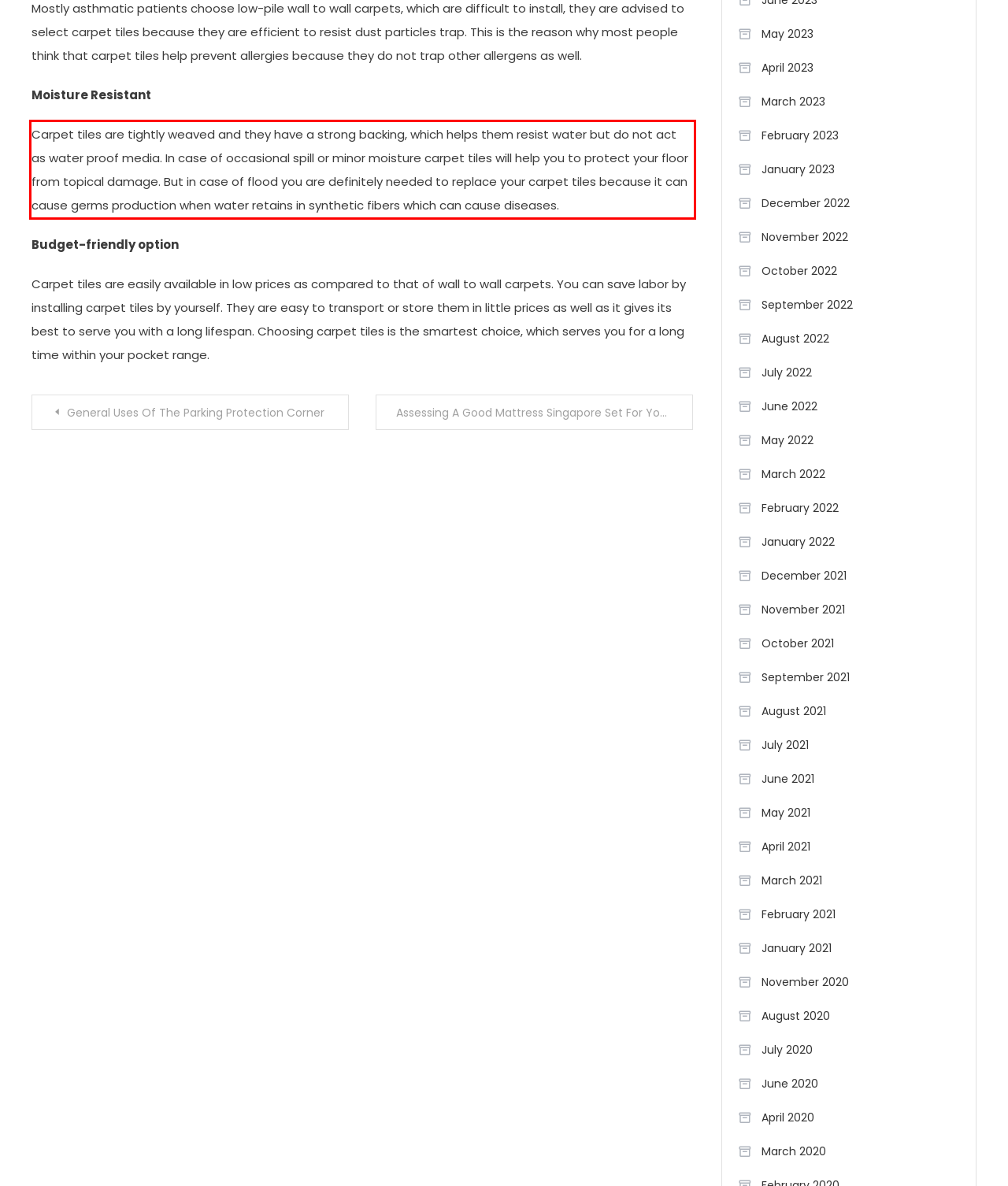Using the provided screenshot, read and generate the text content within the red-bordered area.

Carpet tiles are tightly weaved and they have a strong backing, which helps them resist water but do not act as water proof media. In case of occasional spill or minor moisture carpet tiles will help you to protect your floor from topical damage. But in case of flood you are definitely needed to replace your carpet tiles because it can cause germs production when water retains in synthetic fibers which can cause diseases.